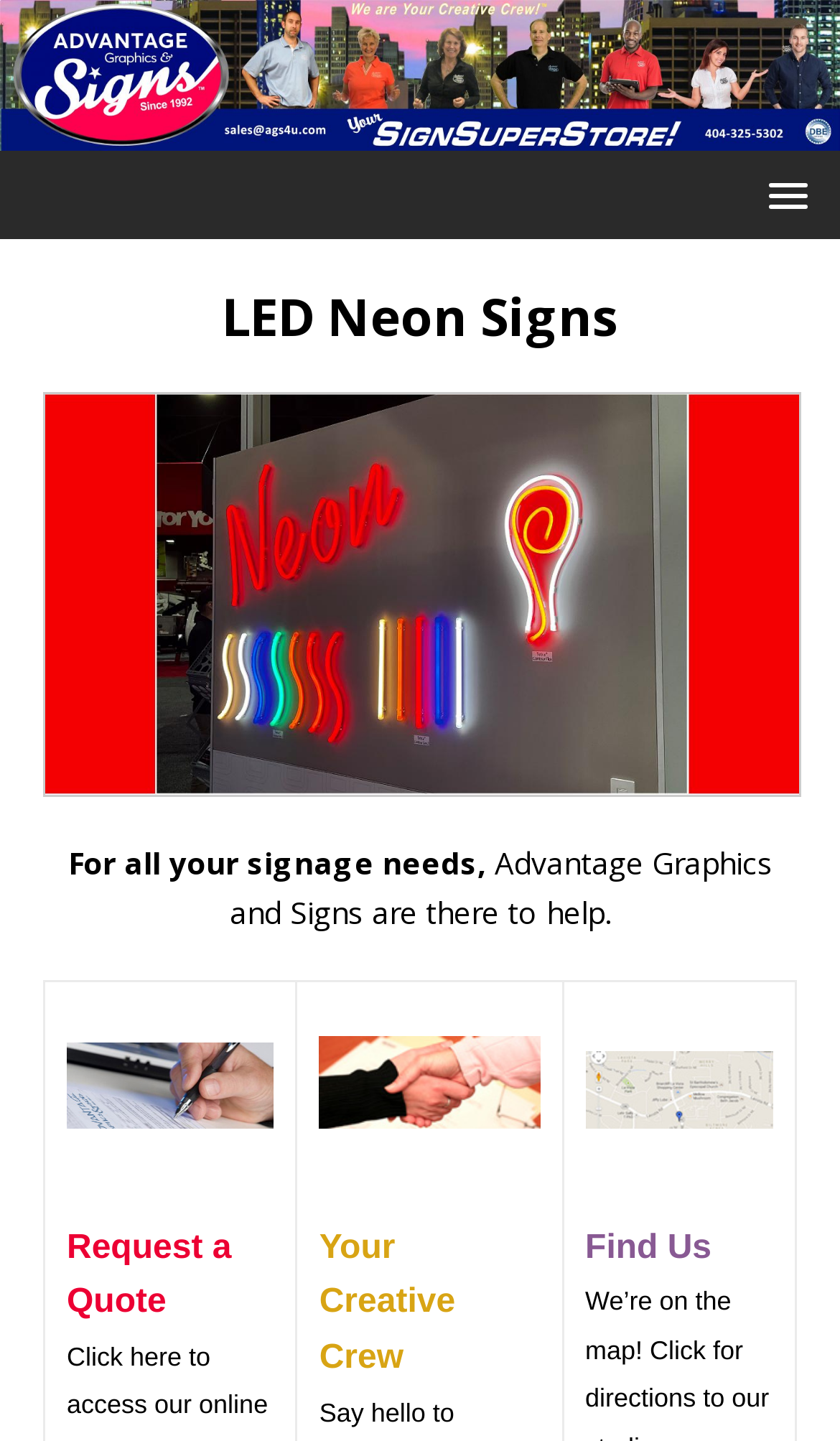Give a concise answer using one word or a phrase to the following question:
What is the position of the menu link?

Top right